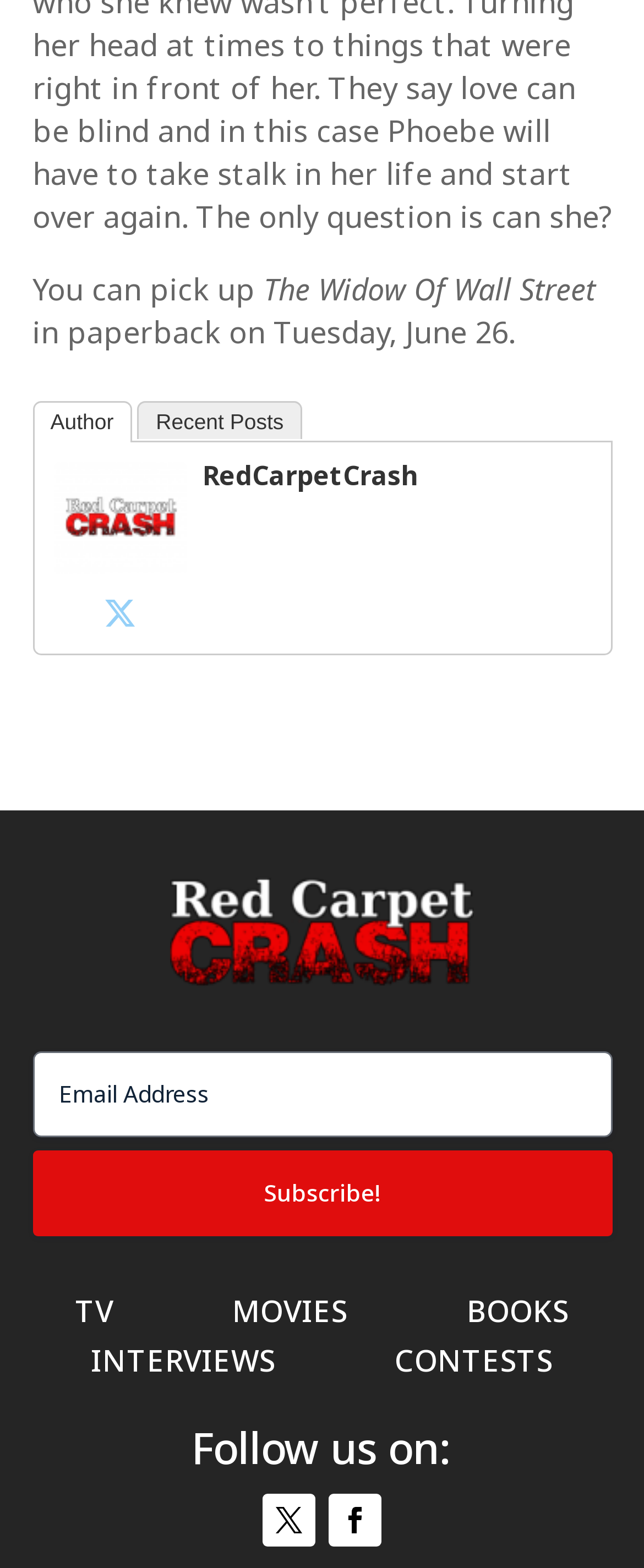Please identify the bounding box coordinates of the element I should click to complete this instruction: 'Click the 'TV' link'. The coordinates should be given as four float numbers between 0 and 1, like this: [left, top, right, bottom].

[0.117, 0.828, 0.176, 0.851]